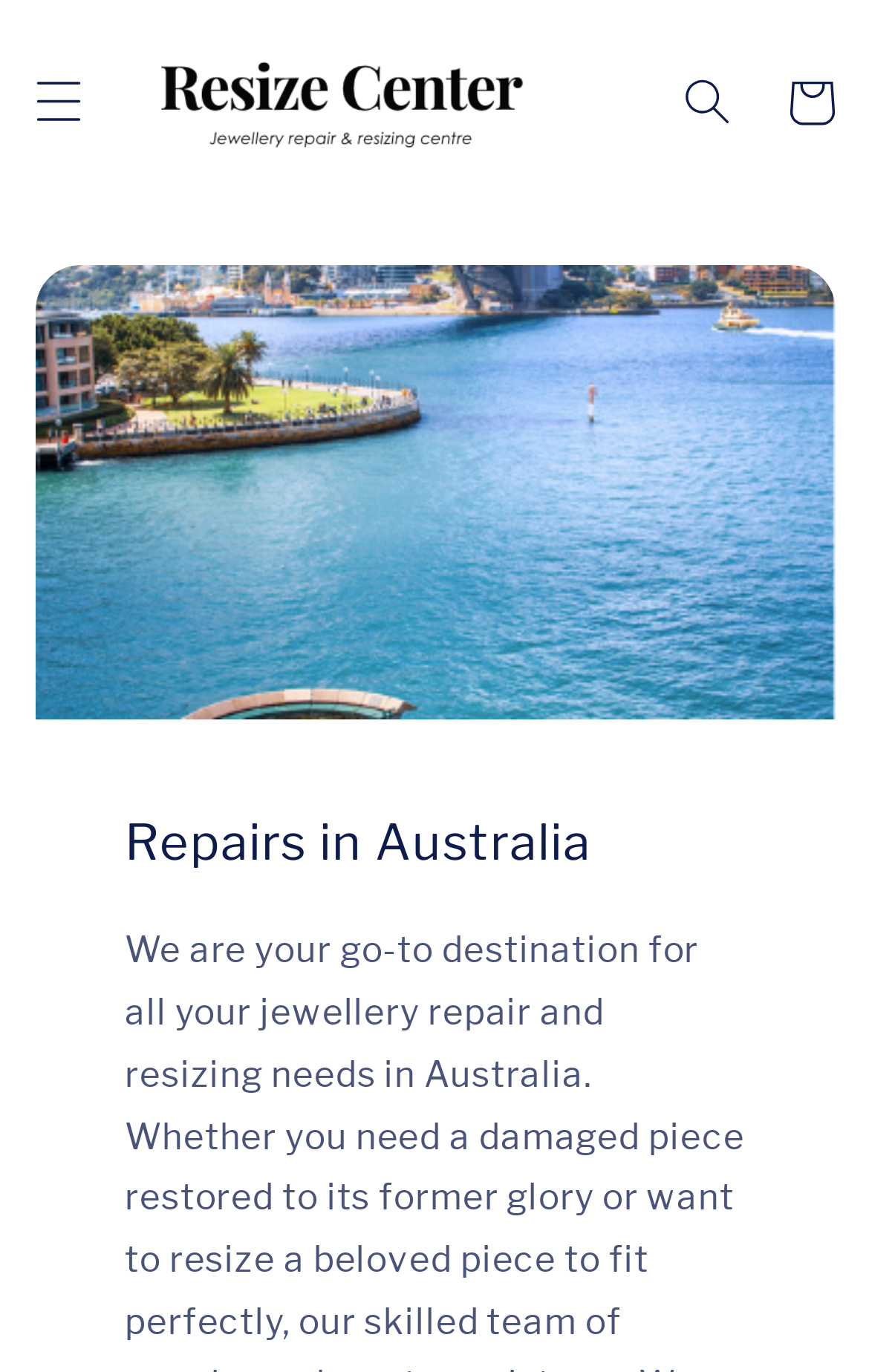Determine the bounding box coordinates for the UI element matching this description: "aria-label="Search"".

[0.755, 0.037, 0.873, 0.112]